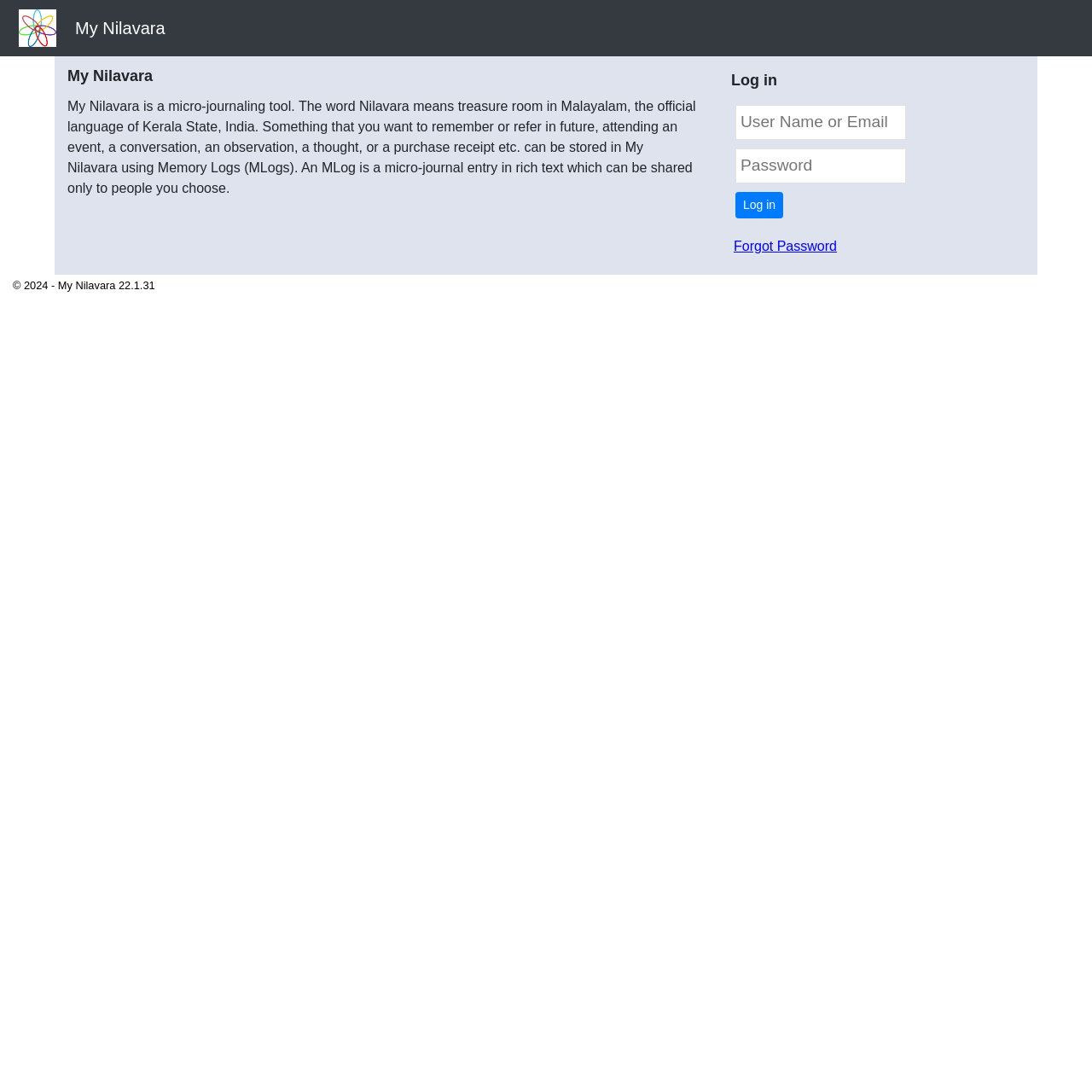What is required to log in?
Please provide a full and detailed response to the question.

The textbox elements with labels 'User Name or Email' and 'Password' suggest that these two fields are required to log in to the platform. The 'required' attribute is set to False, but the presence of these fields implies that they are necessary for login.